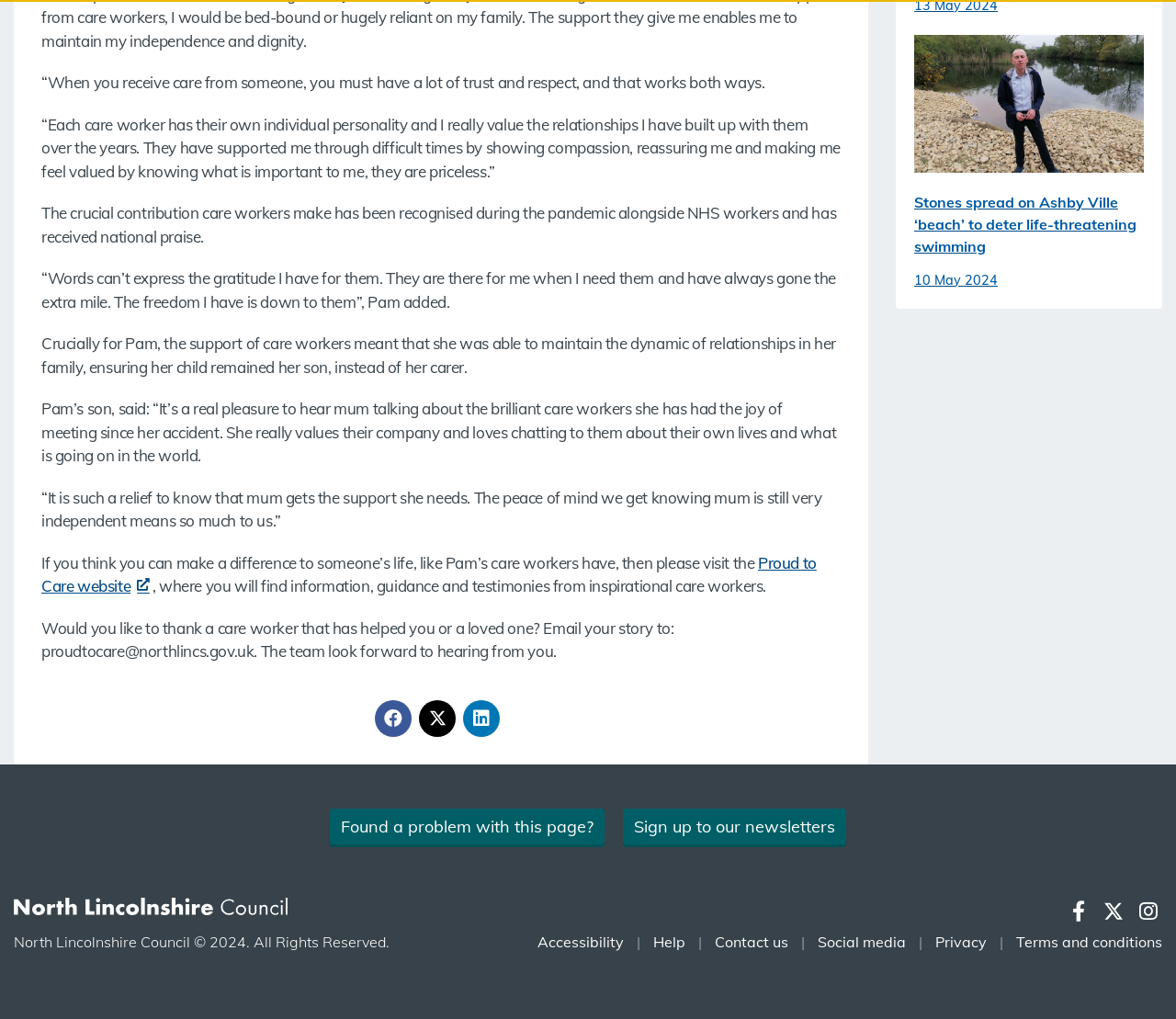Kindly respond to the following question with a single word or a brief phrase: 
What is the main subject of the webpage?

Care workers